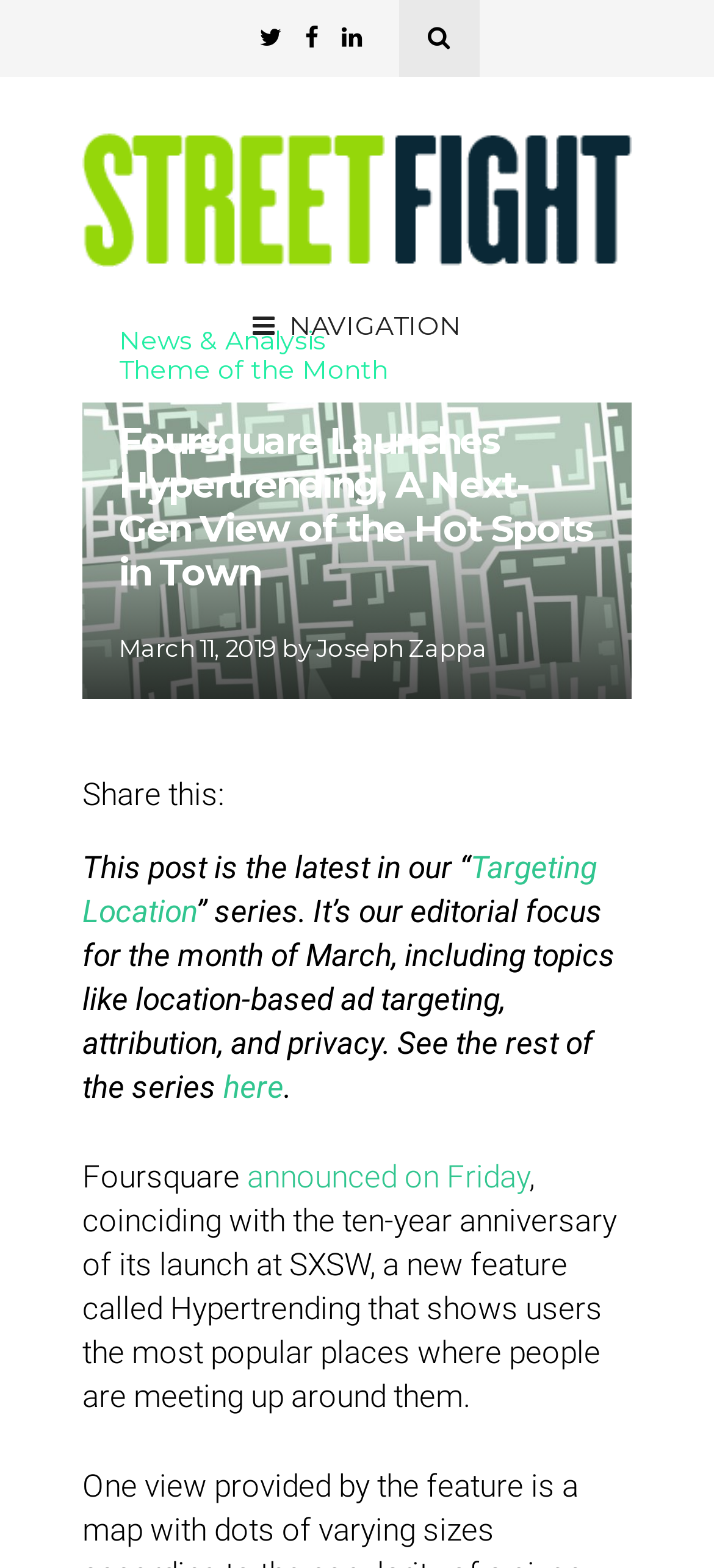Please find the bounding box coordinates (top-left x, top-left y, bottom-right x, bottom-right y) in the screenshot for the UI element described as follows: alt="Street Fight"

[0.115, 0.084, 0.885, 0.17]